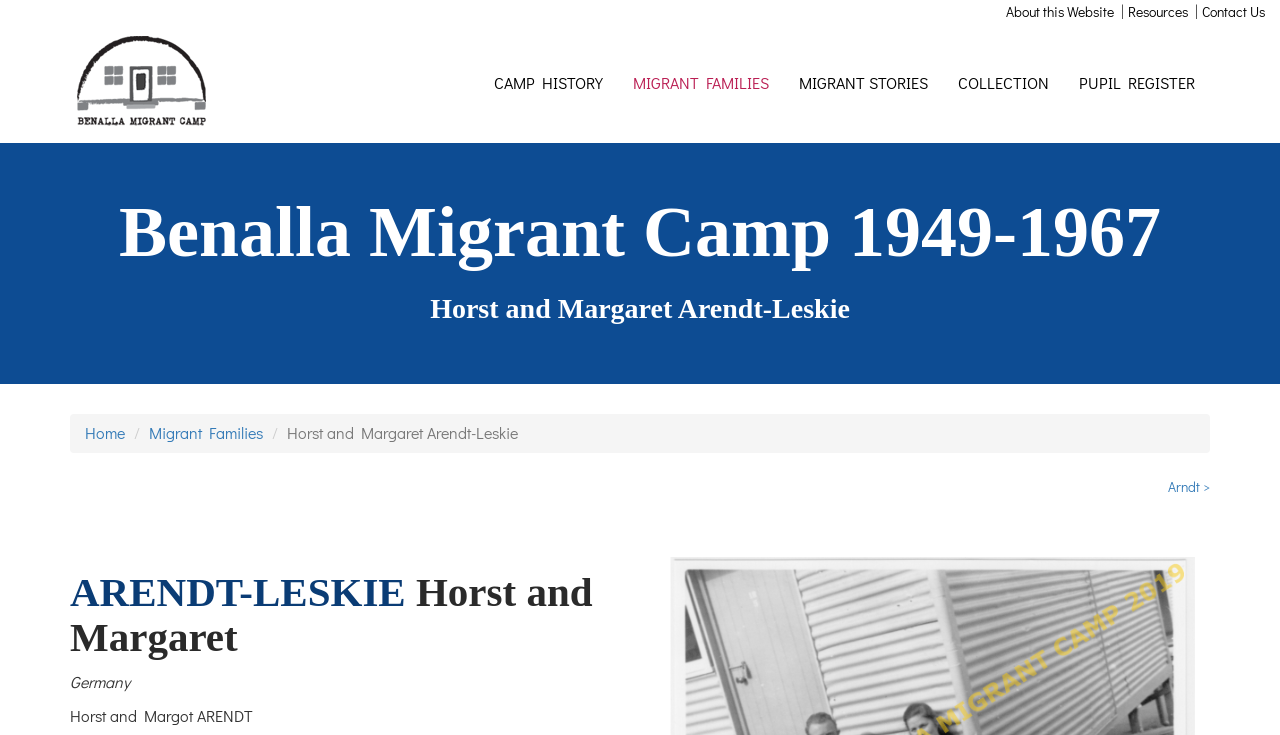Can you determine the bounding box coordinates of the area that needs to be clicked to fulfill the following instruction: "Go to Migrant Families"?

[0.116, 0.574, 0.205, 0.602]